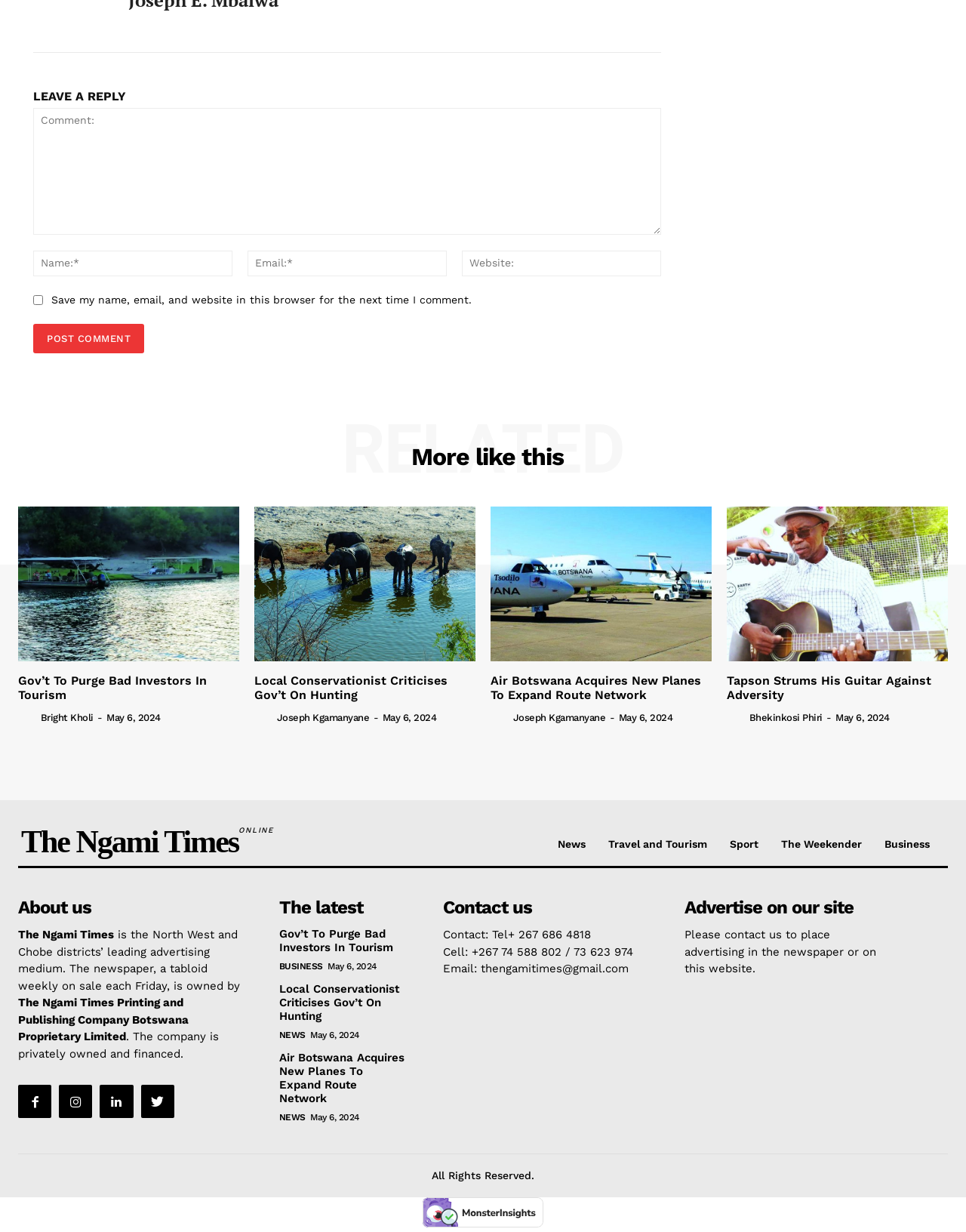Identify the bounding box coordinates of the region I need to click to complete this instruction: "Visit the News page".

[0.577, 0.68, 0.606, 0.691]